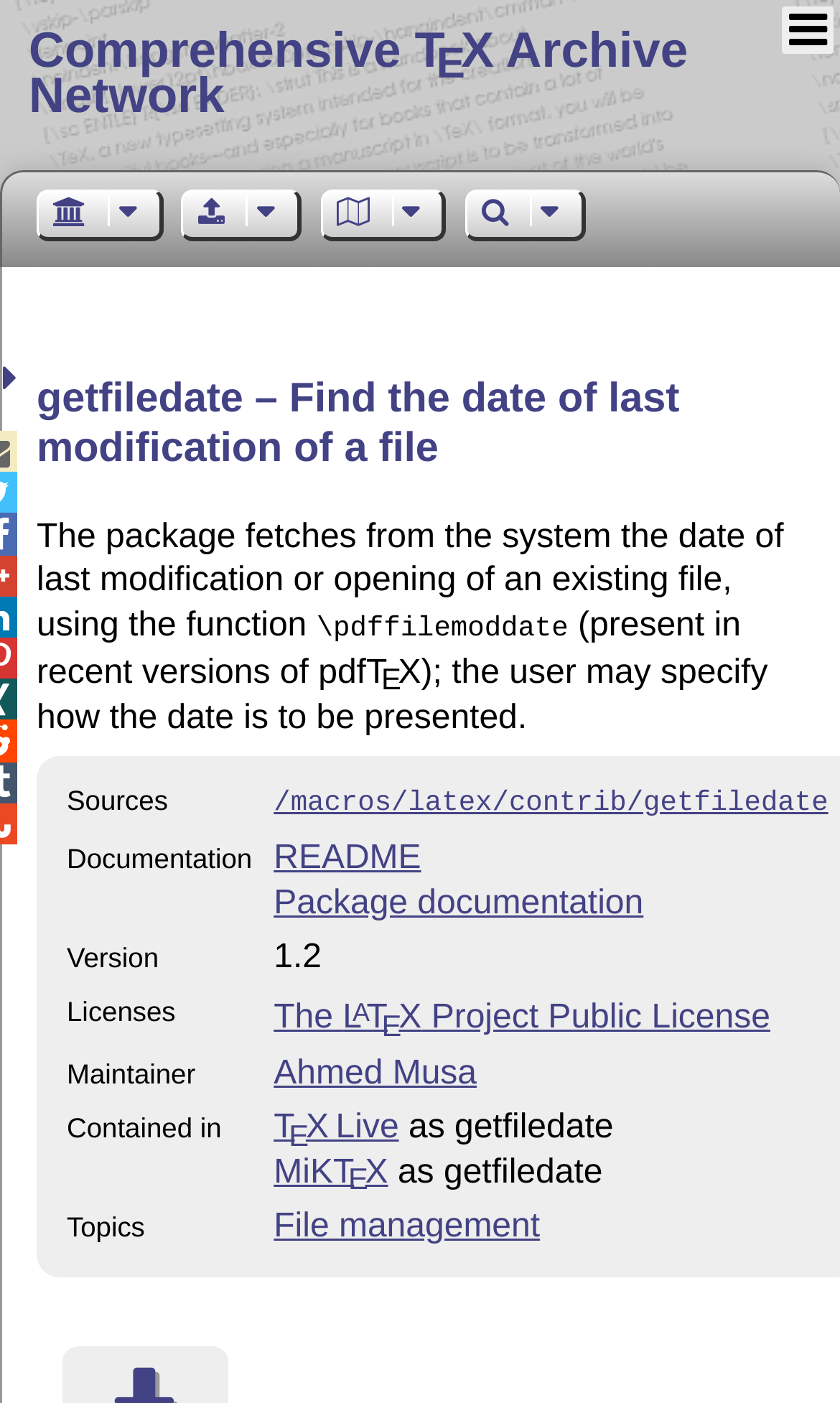What is the version of the package?
Using the visual information, reply with a single word or short phrase.

1.2